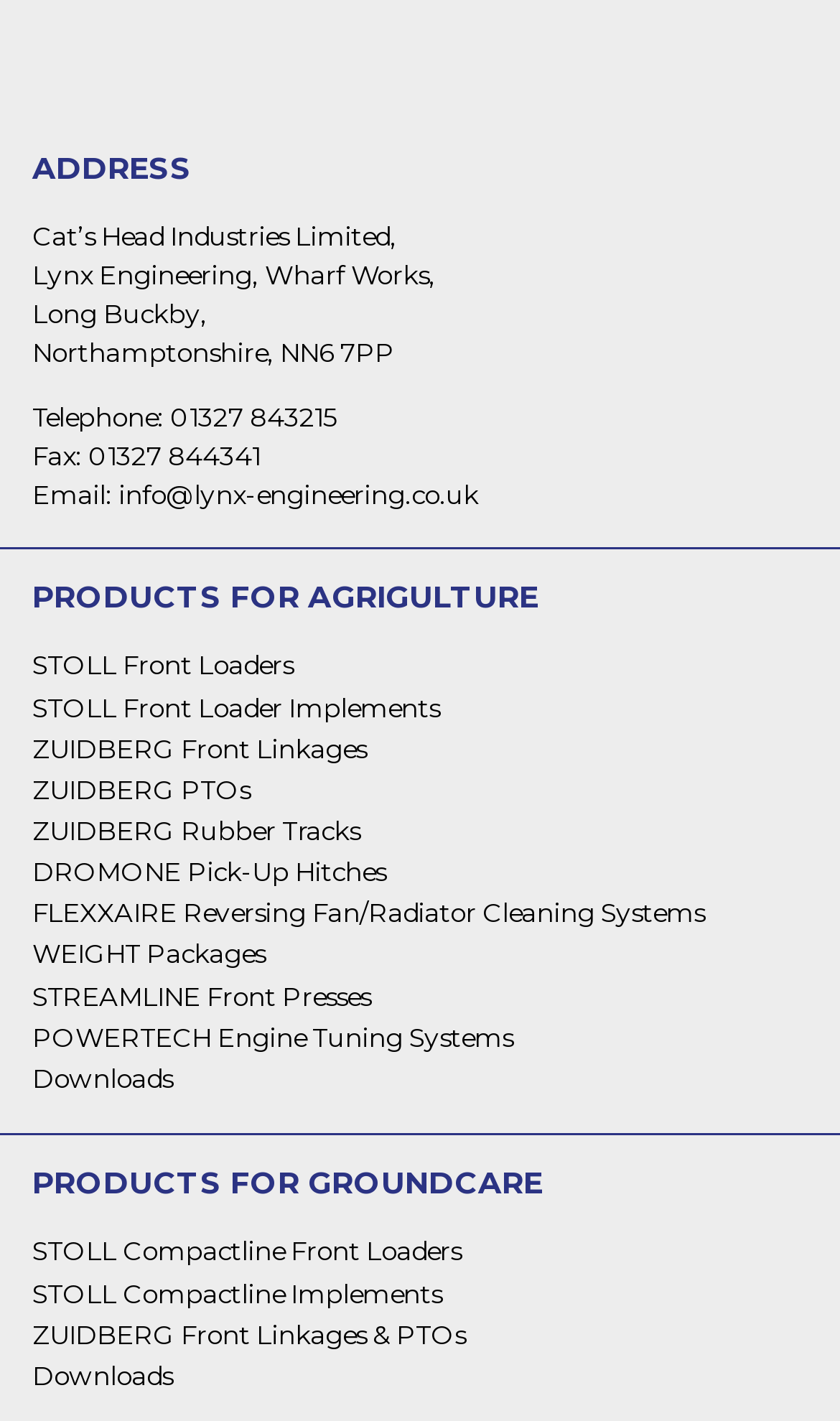Identify the bounding box for the described UI element: "alt="Reformed Libertarian"".

None